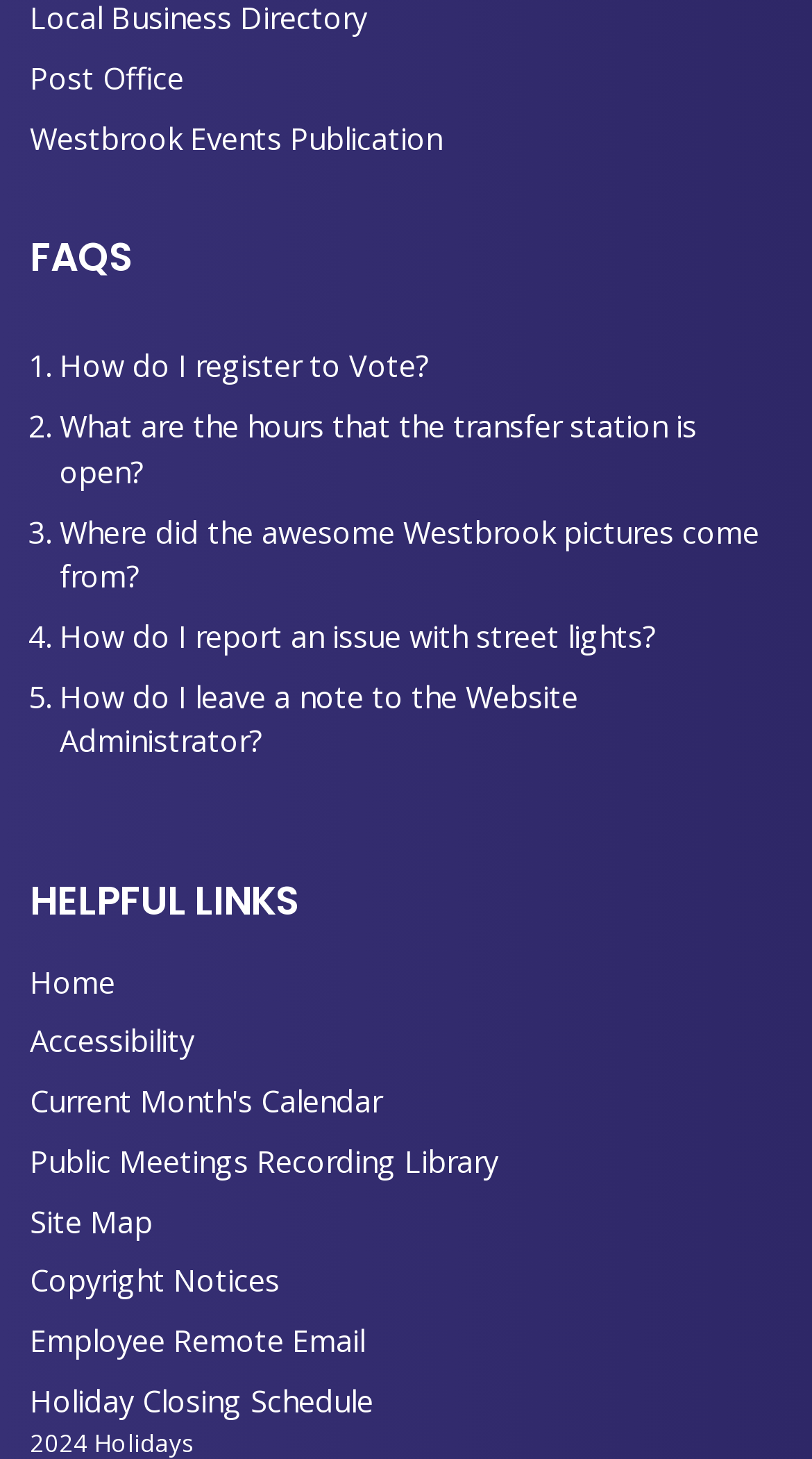How many links open in a new window?
Craft a detailed and extensive response to the question.

I searched for links with the text 'Opens in new window' and found four links: 'Post Office', 'Current Month's Calendar', 'Employee Remote Email', and 'Holiday Closing Schedule'.